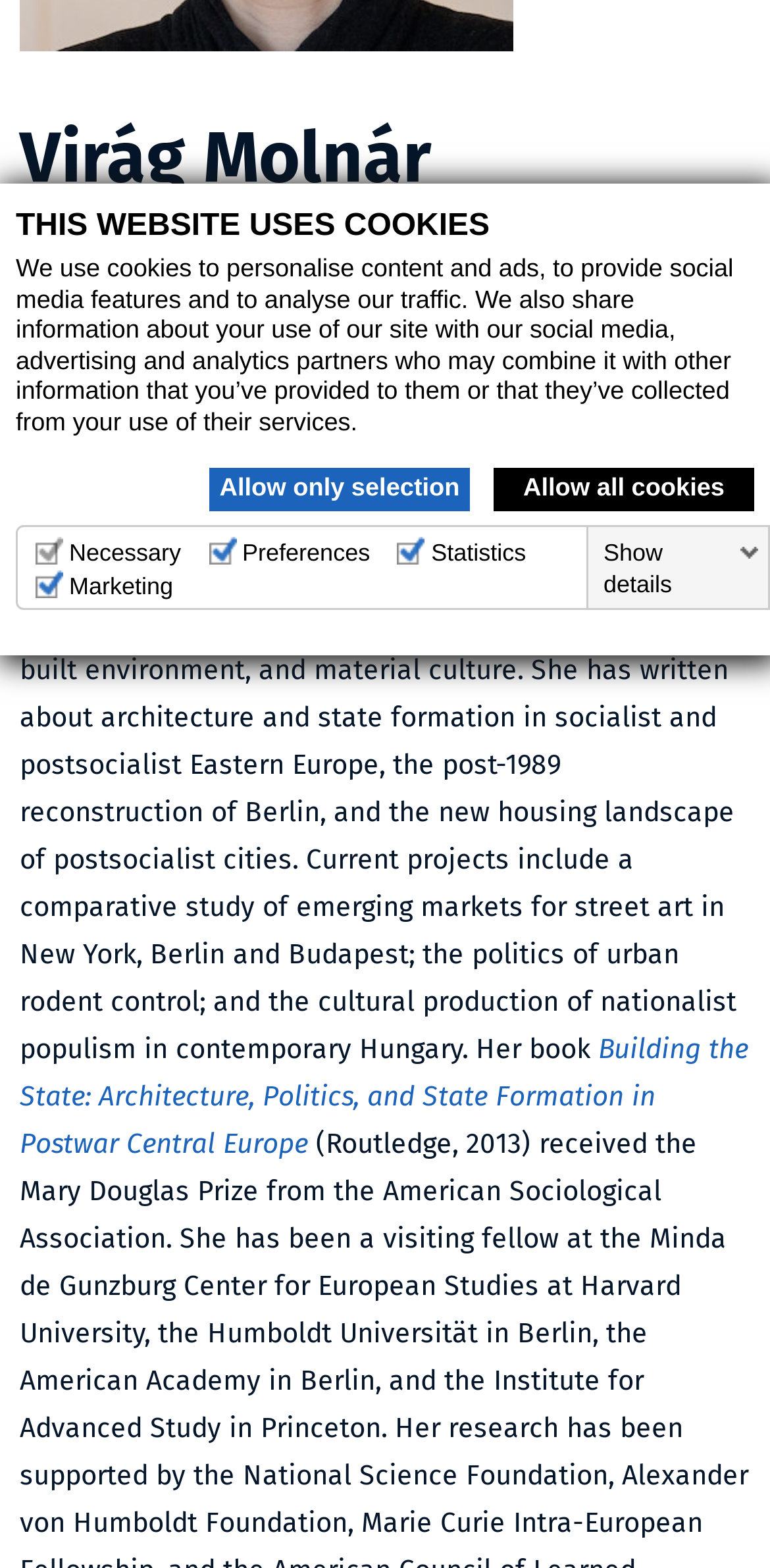Based on the element description parent_node: Marketing, identify the bounding box coordinates for the UI element. The coordinates should be in the format (top-left x, top-left y, bottom-right x, bottom-right y) and within the 0 to 1 range.

[0.046, 0.362, 0.079, 0.378]